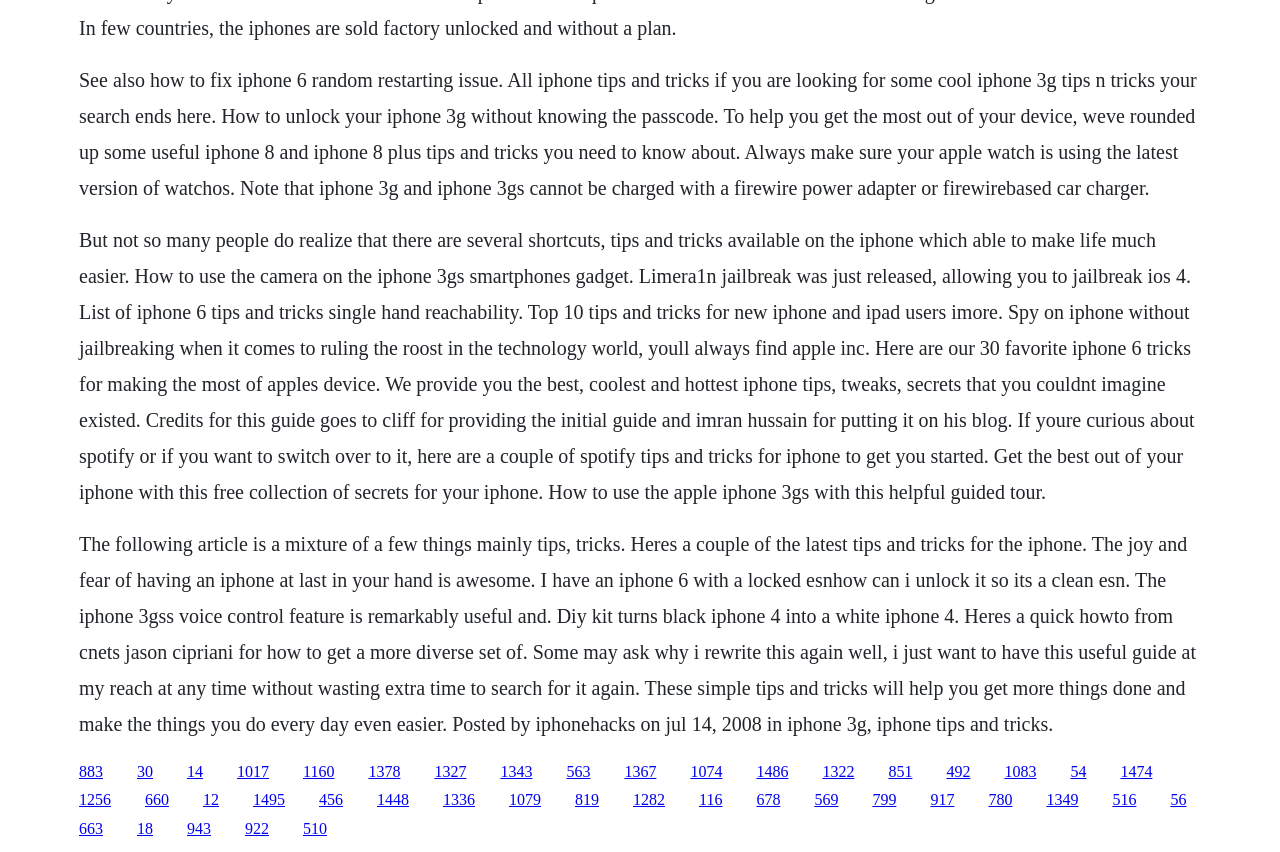Could you indicate the bounding box coordinates of the region to click in order to complete this instruction: "Click on the link to see iPhone 6 tips and tricks".

[0.062, 0.895, 0.08, 0.915]